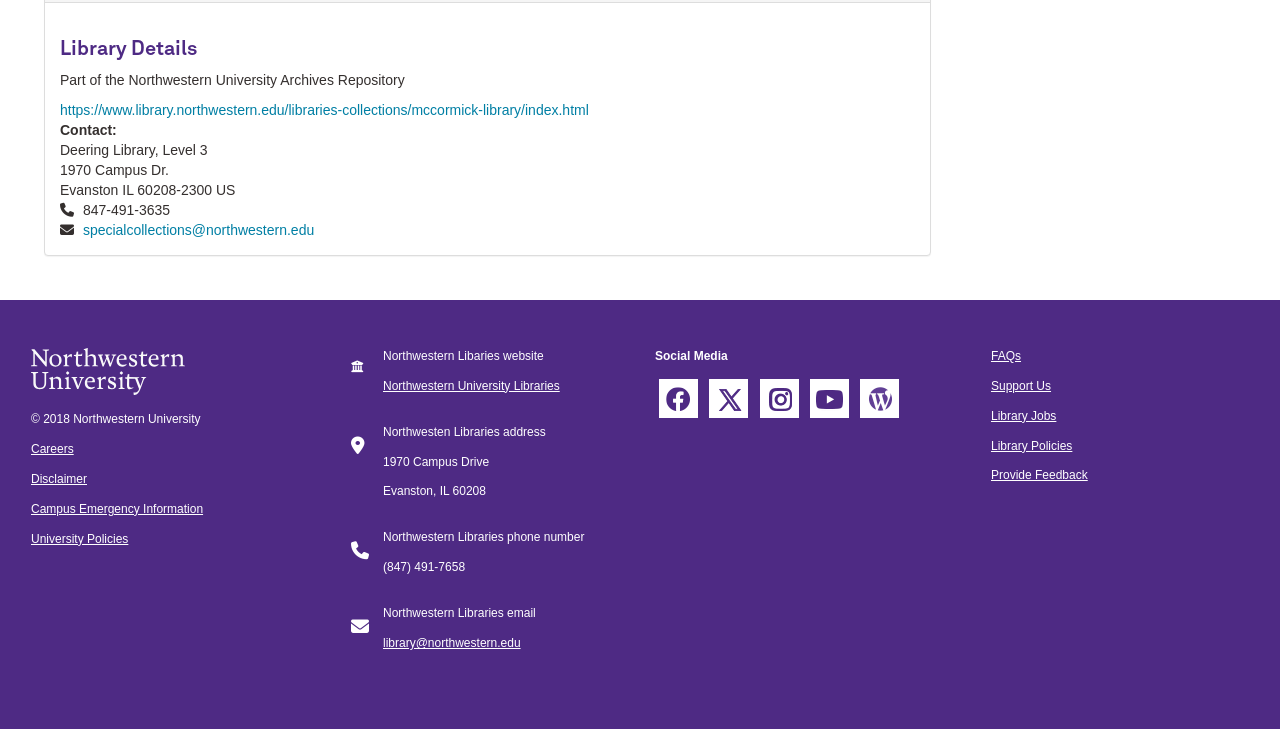From the element description: "parent_node: © 2018 Northwestern University", extract the bounding box coordinates of the UI element. The coordinates should be expressed as four float numbers between 0 and 1, in the order [left, top, right, bottom].

[0.012, 0.51, 0.145, 0.529]